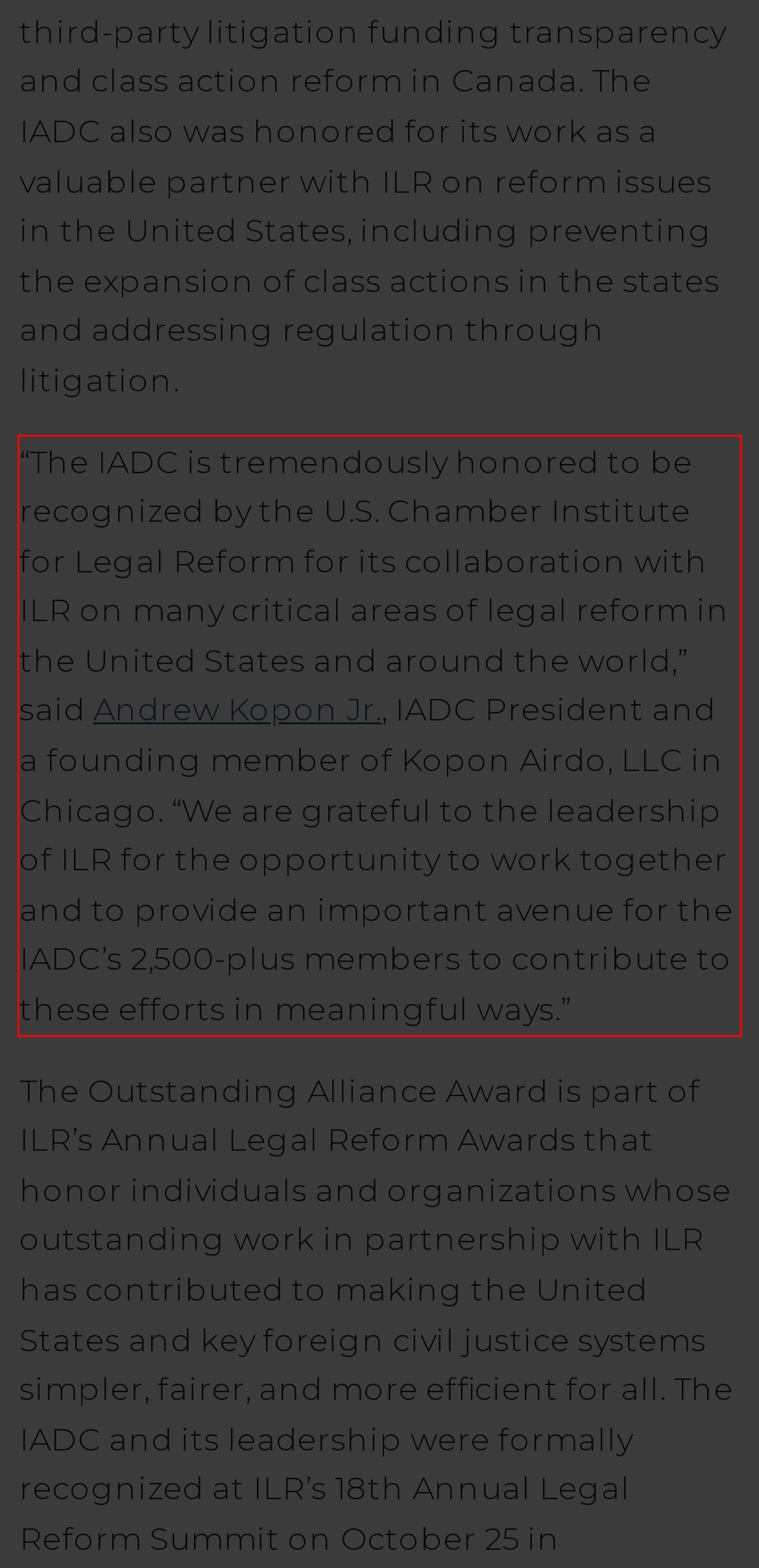Please extract the text content within the red bounding box on the webpage screenshot using OCR.

“The IADC is tremendously honored to be recognized by the U.S. Chamber Institute for Legal Reform for its collaboration with ILR on many critical areas of legal reform in the United States and around the world,” said Andrew Kopon Jr., IADC President and a founding member of Kopon Airdo, LLC in Chicago. “We are grateful to the leadership of ILR for the opportunity to work together and to provide an important avenue for the IADC’s 2,500-plus members to contribute to these efforts in meaningful ways.”